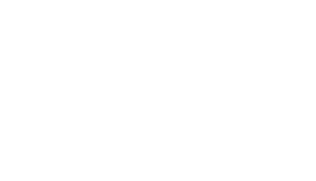Outline with detail what the image portrays.

The image features a visual representation related to the publication titled "Regulatory Updates and Simplified Processes in Türkiye." This publication focuses on Türkiye's emerging role in the realm of clinical research, providing insights into recent regulatory changes and streamlined processes. The accompanying text highlights the importance of these developments for stakeholders in the clinical research field, emphasizing how such updates could benefit future projects. Overall, the image and its context reflect the evolving landscape of clinical research practices in Türkiye.